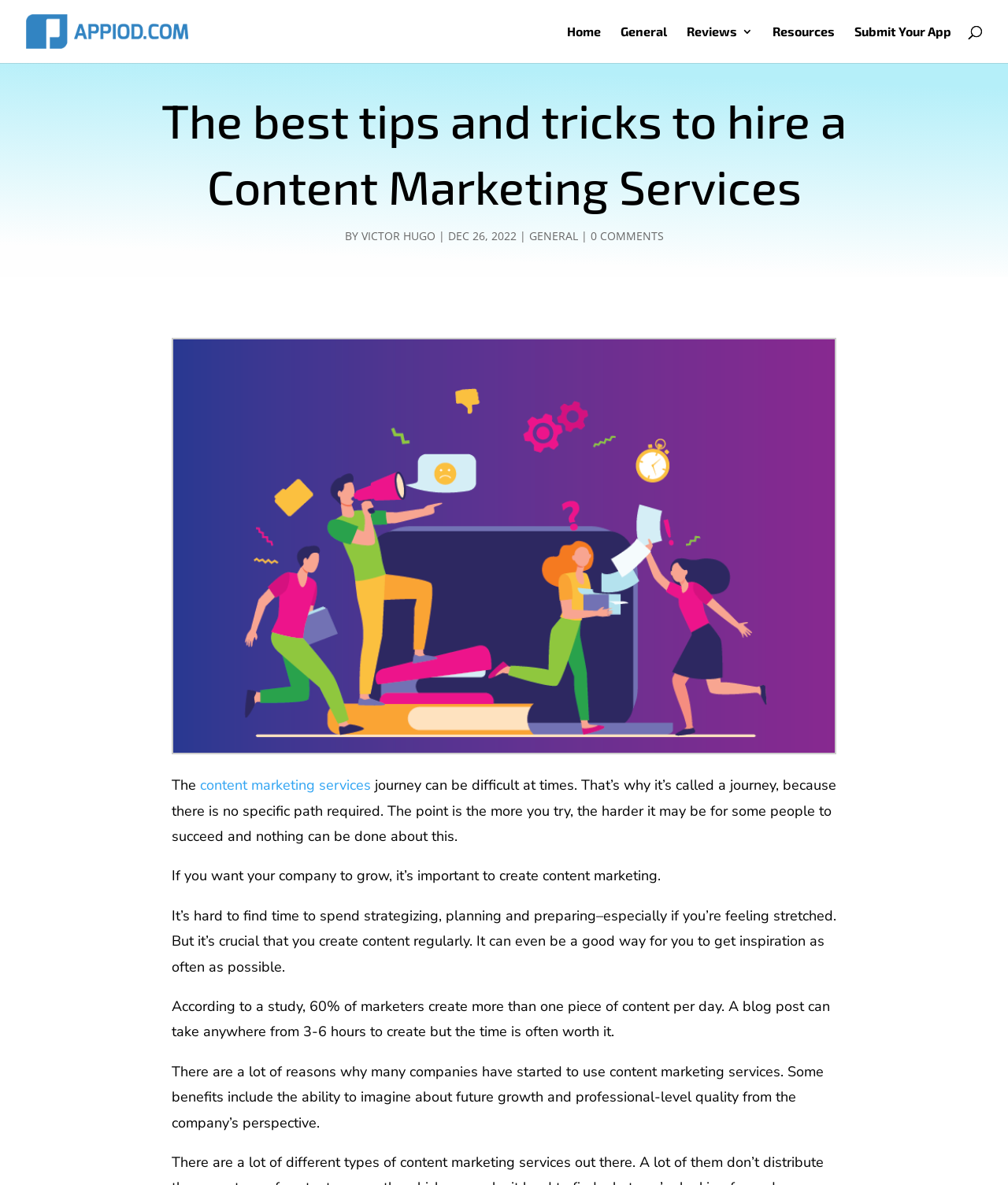Show the bounding box coordinates of the region that should be clicked to follow the instruction: "Go to the Home page."

[0.562, 0.022, 0.596, 0.053]